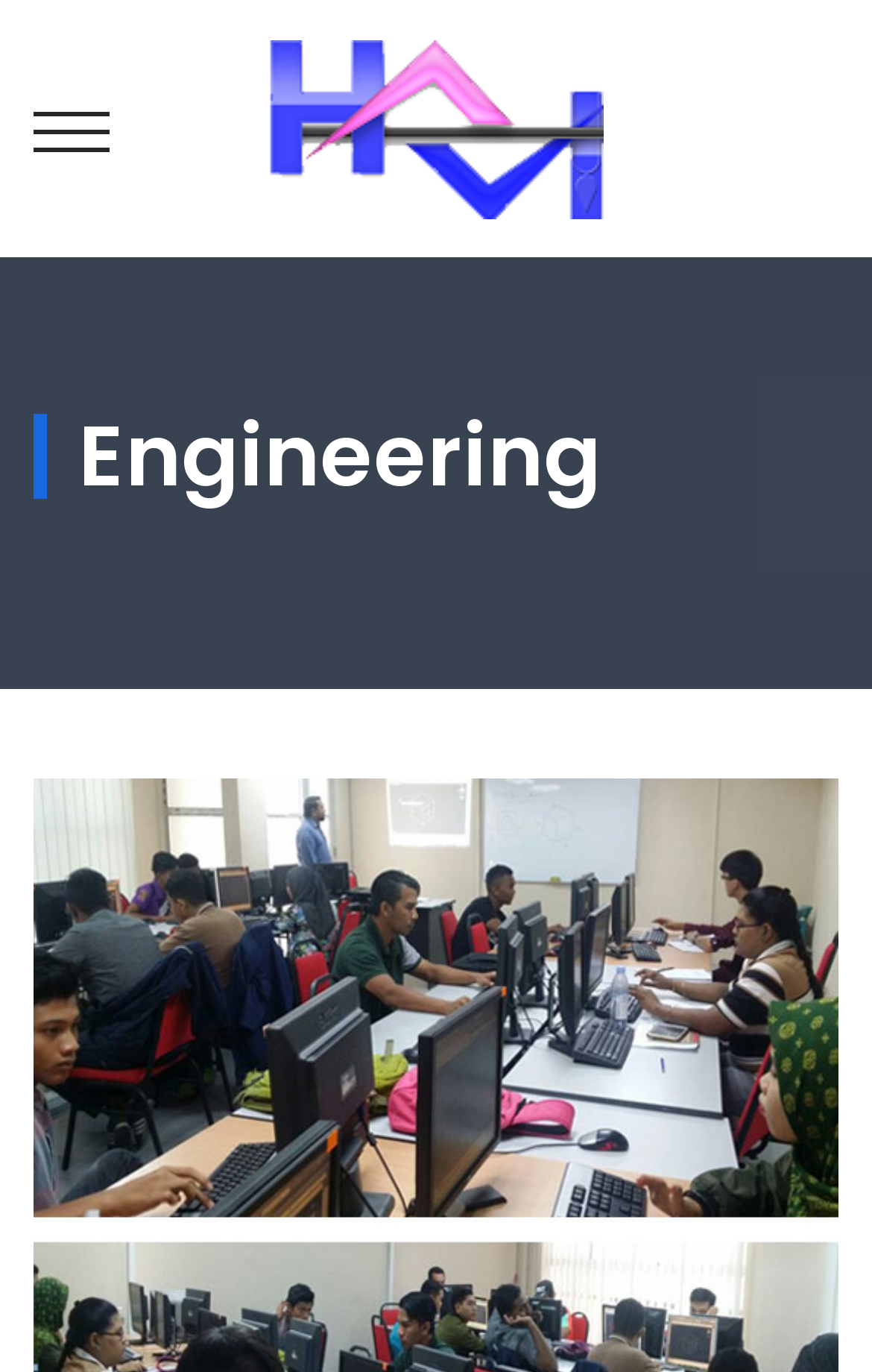Provide the bounding box coordinates of the HTML element described by the text: "title="Havi Engineering"". The coordinates should be in the format [left, top, right, bottom] with values between 0 and 1.

[0.308, 0.077, 0.692, 0.109]